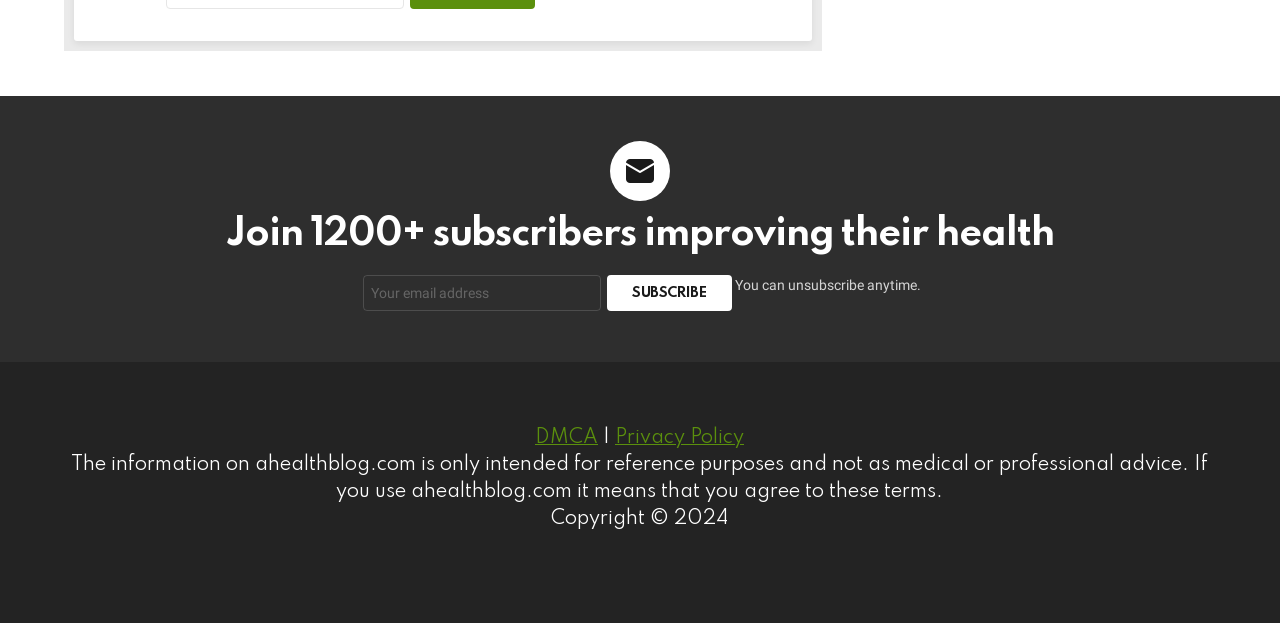Give the bounding box coordinates for the element described by: "Privacy Policy".

[0.48, 0.687, 0.581, 0.719]